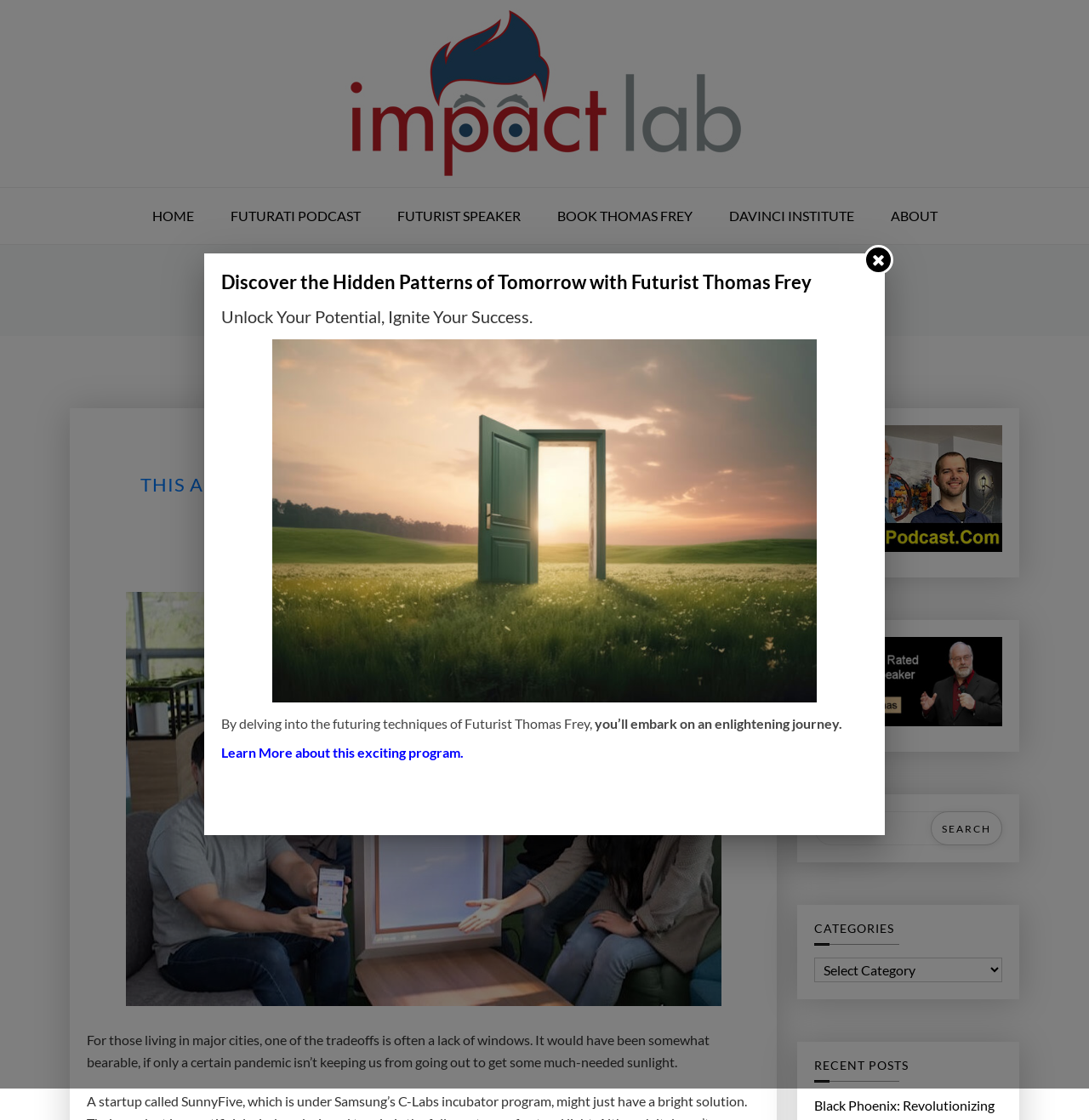Identify the bounding box for the element characterized by the following description: "Science & Technology News".

[0.321, 0.395, 0.456, 0.415]